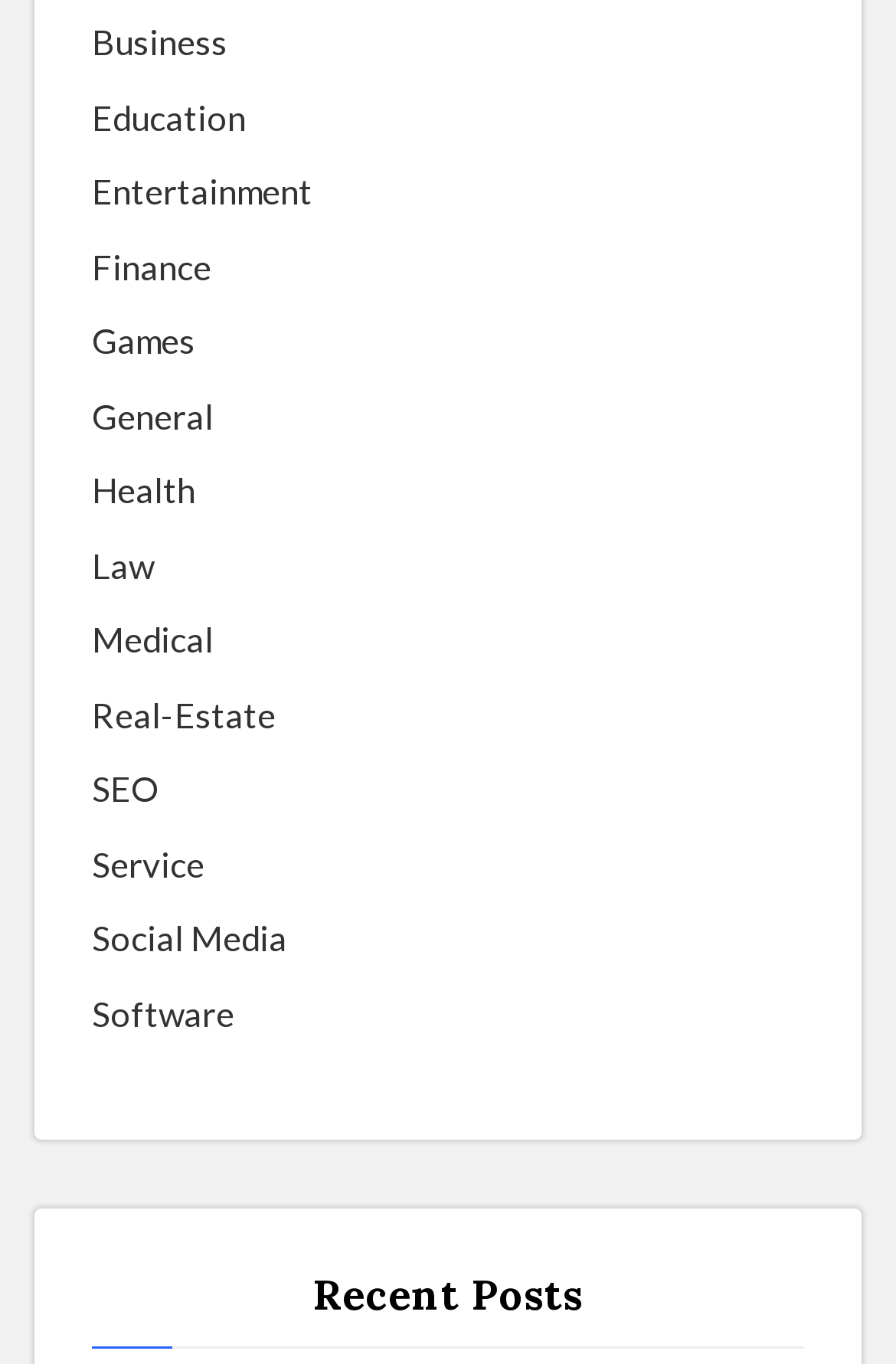Kindly respond to the following question with a single word or a brief phrase: 
What is the last category listed?

Software